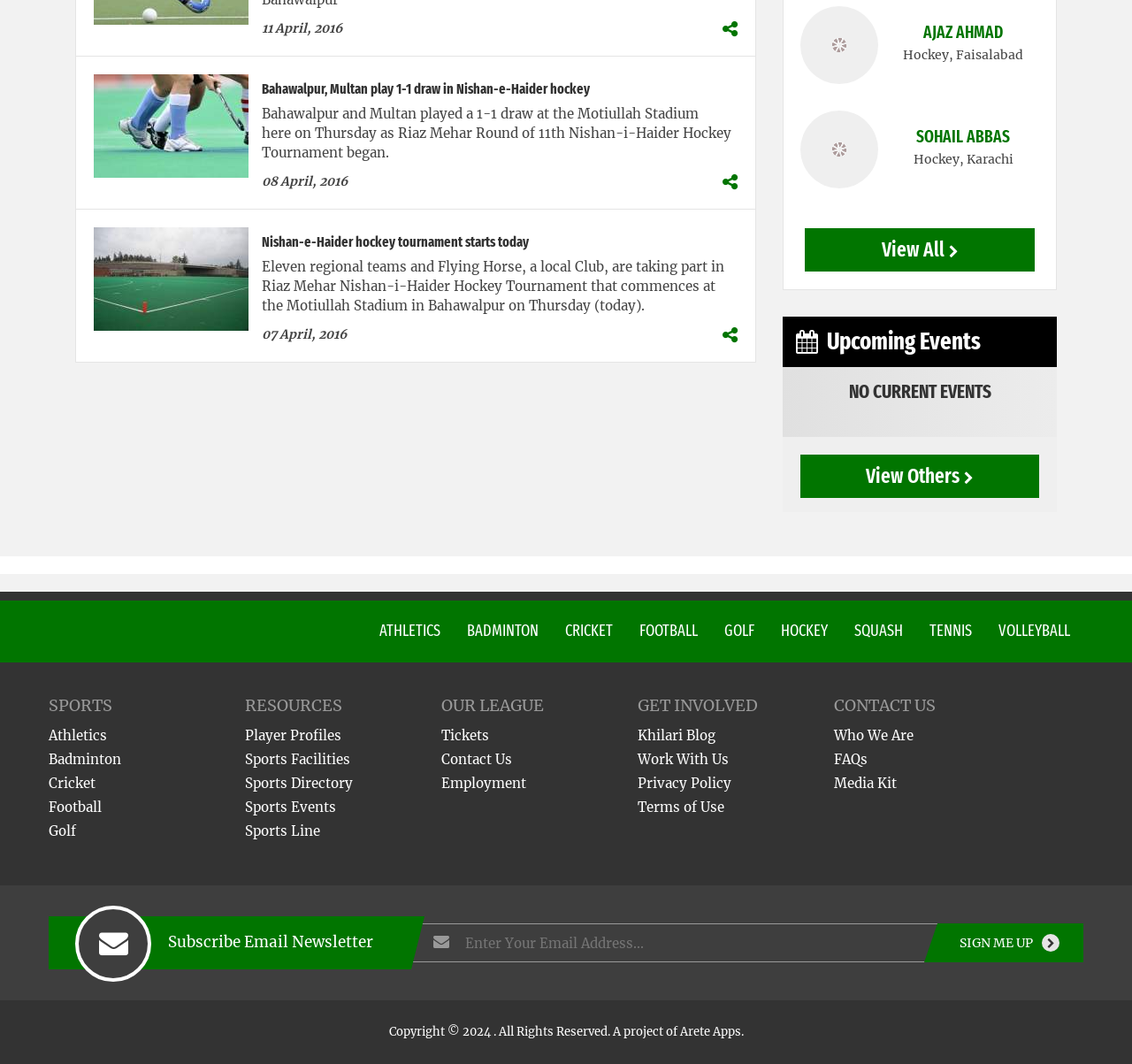Based on the image, give a detailed response to the question: What is the purpose of the textbox at the bottom of the page?

The textbox at the bottom of the page has a placeholder 'Enter Your Email Address...' which suggests that it is used to enter an email address, likely for subscribing to a newsletter.